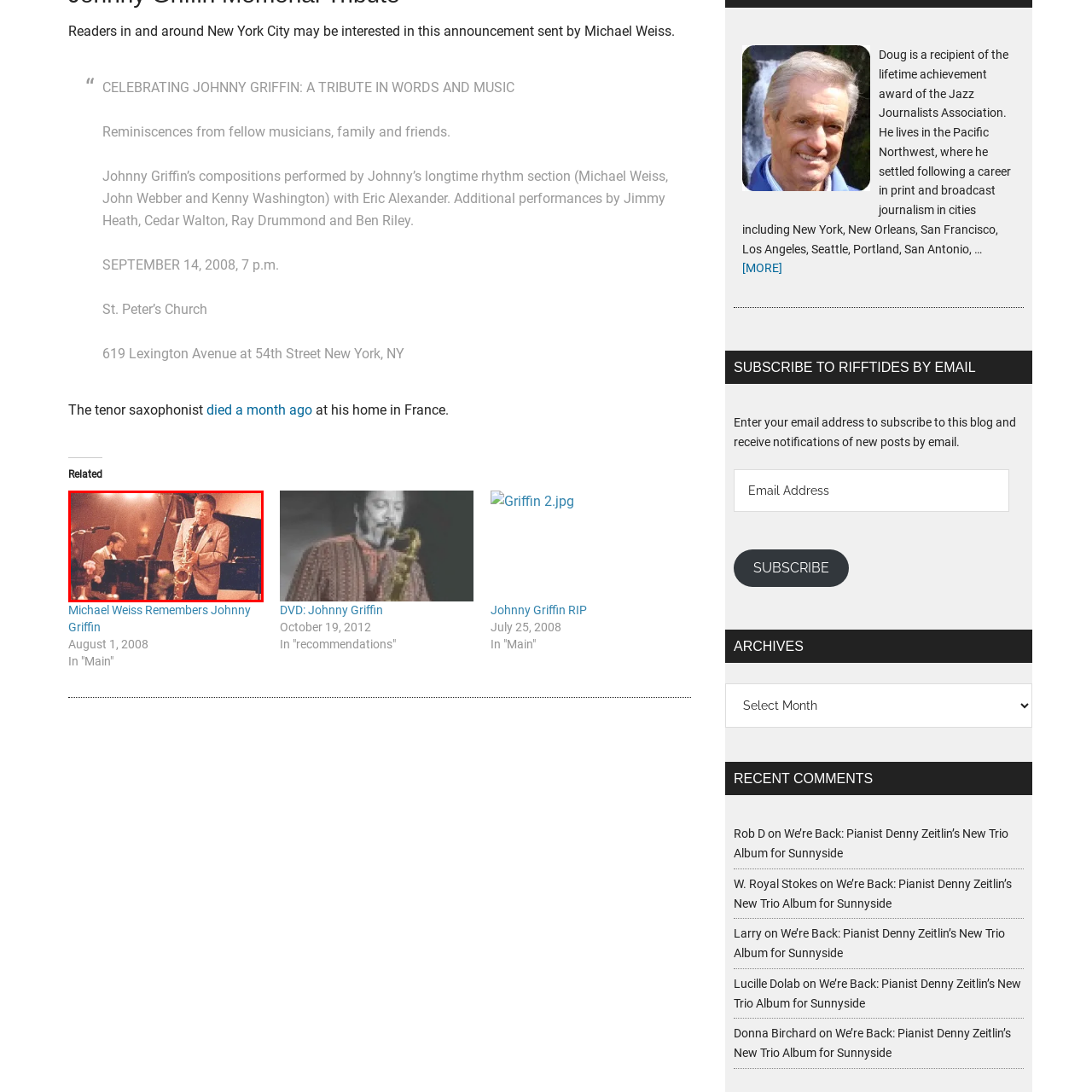Create a detailed narrative of the image inside the red-lined box.

The image depicts a captivating live performance featuring a renowned tenor saxophonist, who is passionately playing his instrument. He is dressed in a stylish suit, contributing to the ambiance of the jazz setting. In the background, a pianist accompanies him, skillfully engaging with the keys, showcasing a harmonious collaboration between the saxophone and piano. The scene is illuminated by warm stage lights, creating an inviting atmosphere that enhances the artistic expressions of both musicians. This performance may resonate with fans of jazz and celebrates the artistry and legacy of music, particularly reflecting on the themes of remembrance associated with musicians like Johnny Griffin, as highlighted in the accompanying text.